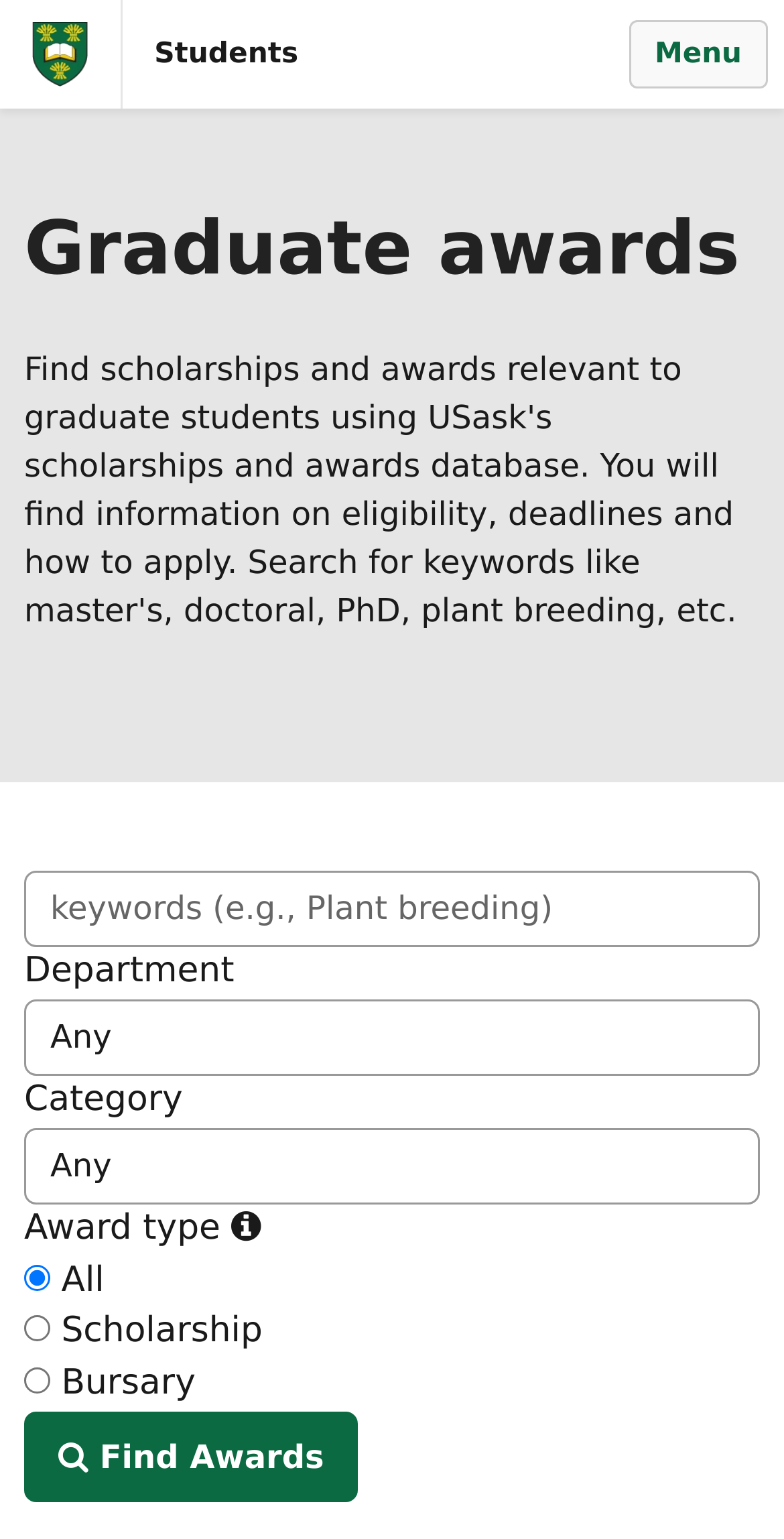Describe all visible elements and their arrangement on the webpage.

The webpage is about graduate awards for students at the University of Saskatchewan. At the top left corner, there is a link to the university's homepage, accompanied by a small university logo. Next to it, there is a link to the "Students" section. On the top right corner, there is a "Menu" button. 

Below the top navigation bar, there is a prominent heading that reads "Graduate awards". Underneath, there is a search form with several fields. On the left side, there are labels for "Keywords", "Department", "Category", and "Award type". Corresponding to each label, there is a text input field or a dropdown menu. The "Award type" field has a brief description explaining the difference between scholarships and bursaries. Below the labels, there are three radio buttons for selecting the award type: "All", "Scholarship", and "Bursary", with "All" being the default selection. 

At the bottom of the search form, there is a prominent "Find Awards" button.